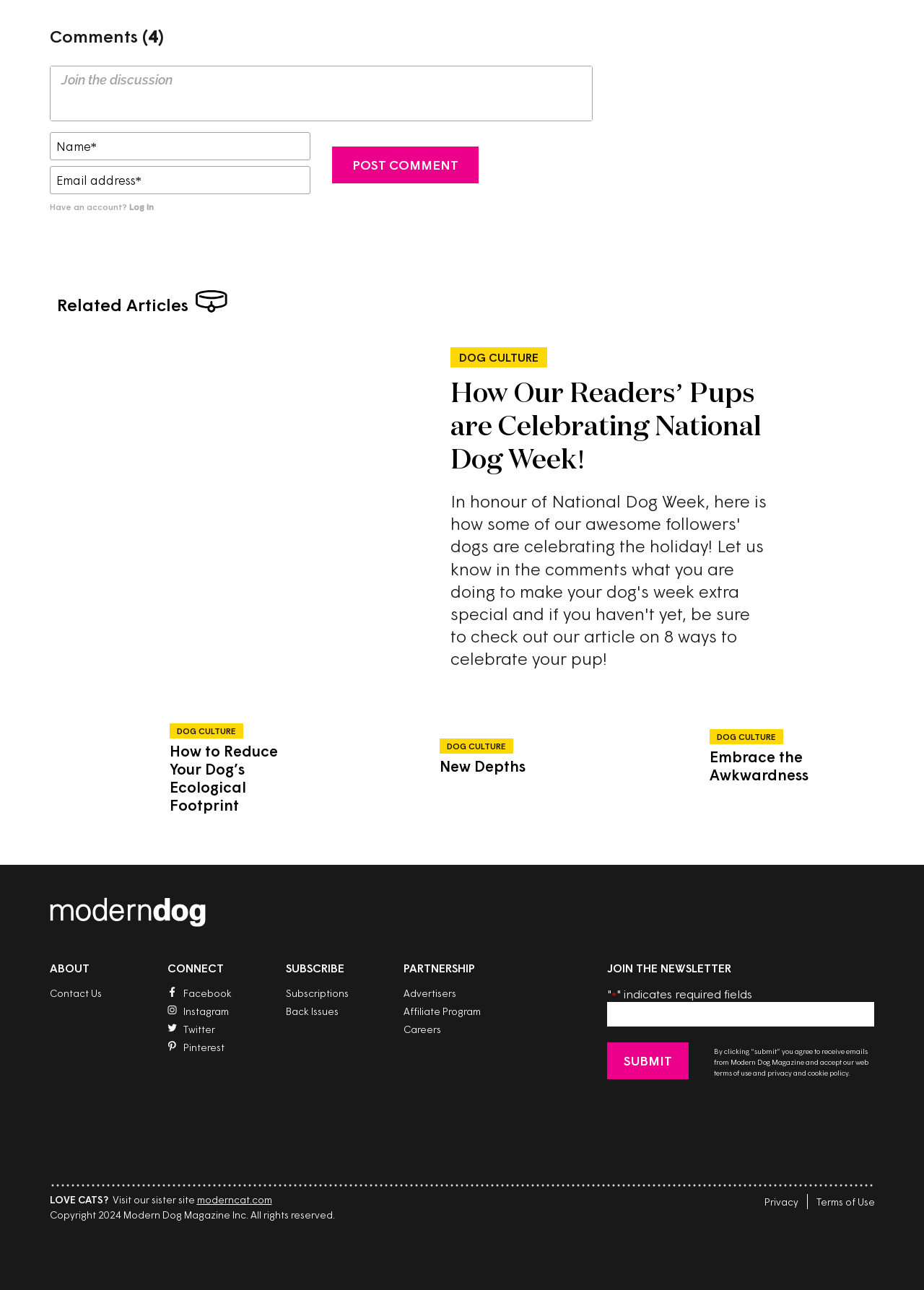What is the purpose of the 'SUBSCRIBE' section?
Please craft a detailed and exhaustive response to the question.

I looked at the 'SUBSCRIBE' section and saw that it includes a textbox to enter an email address and a 'Submit' button, indicating that the purpose of this section is to subscribe to newsletters.